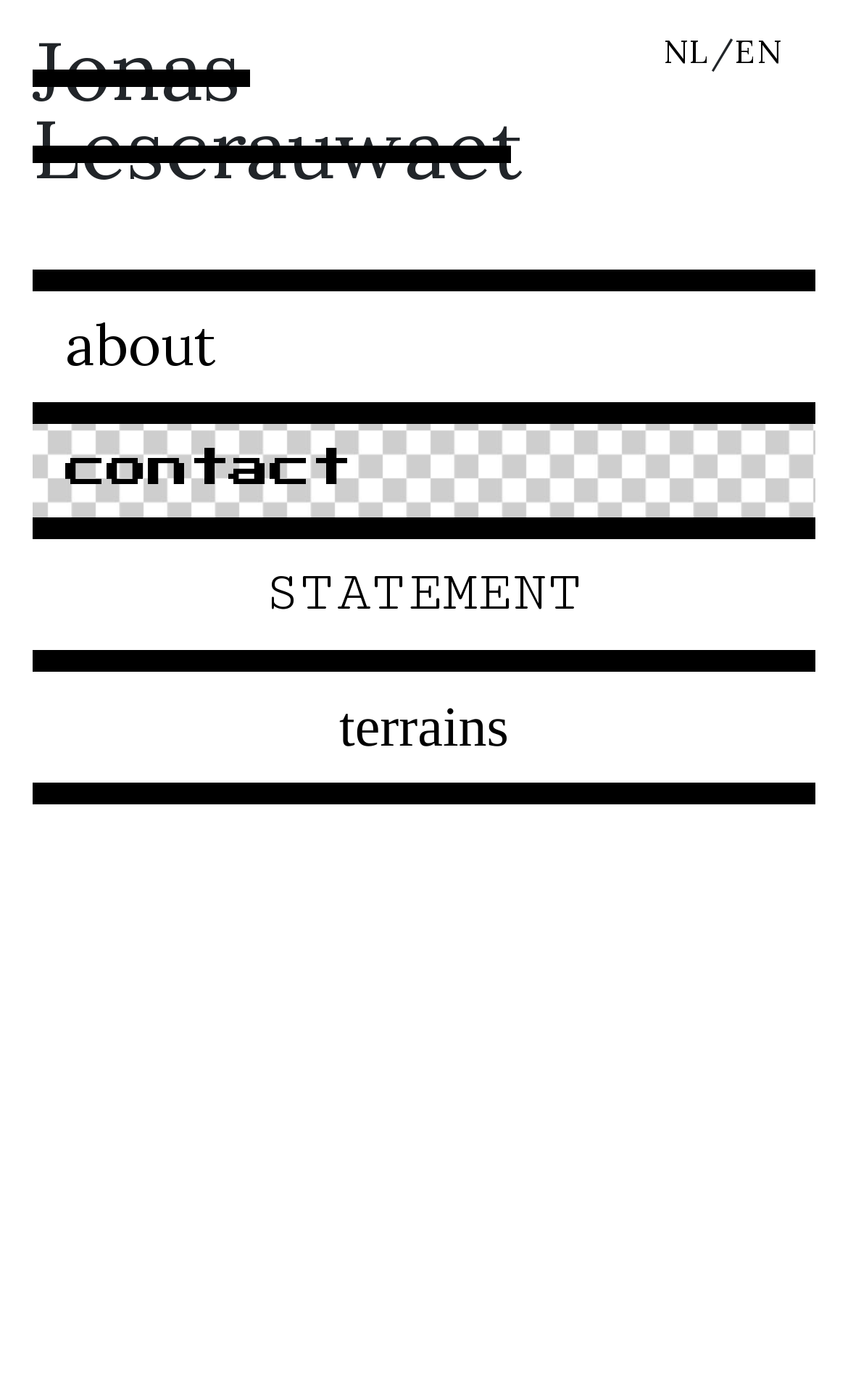Please examine the image and provide a detailed answer to the question: How many tabs are available on this webpage?

The webpage has a tablist element with four tab elements, namely 'about', 'contact', 'STATEMENT', and 'terrains', which indicates that there are four tabs available on this webpage.